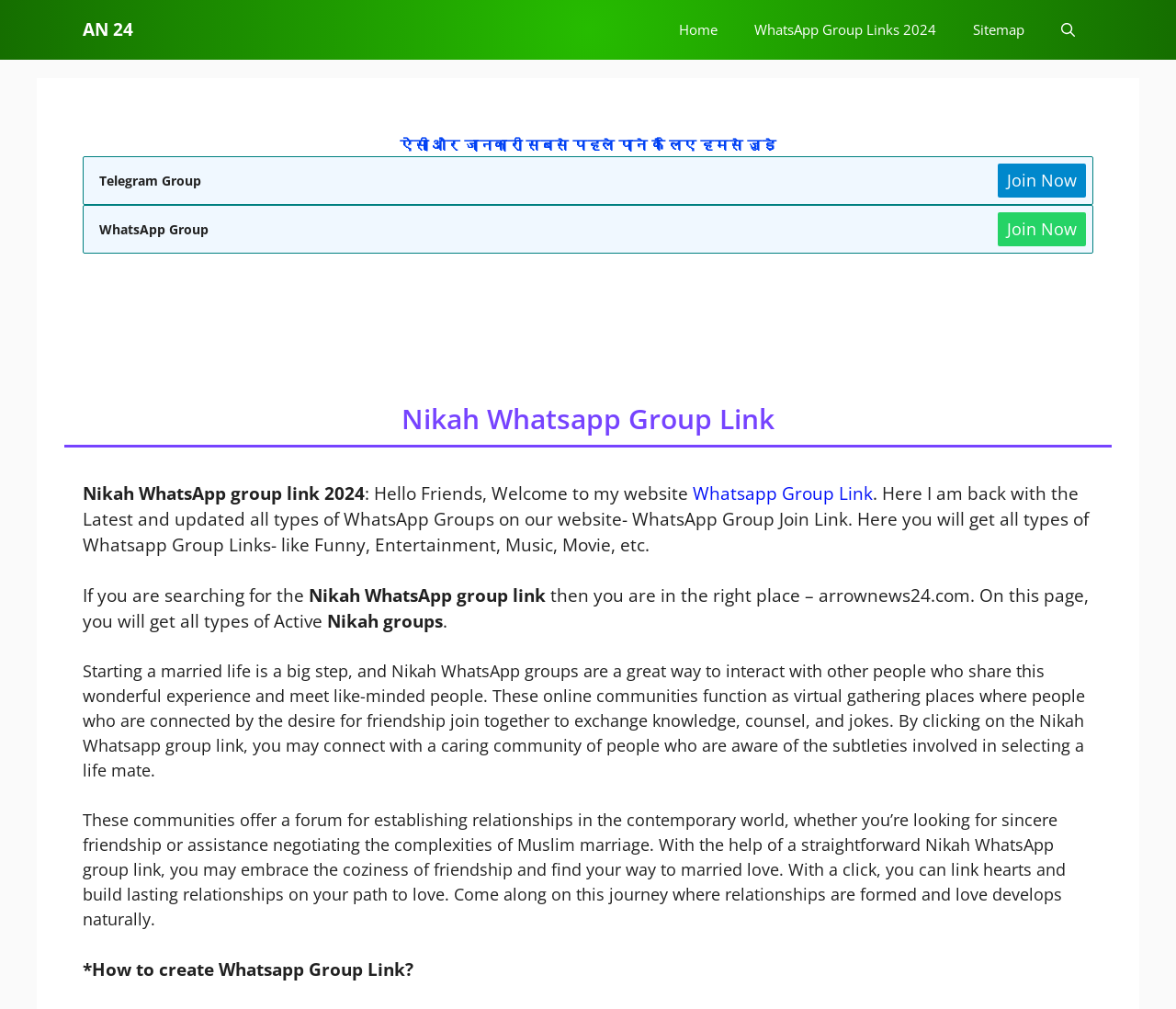Please find and report the bounding box coordinates of the element to click in order to perform the following action: "Click on Whatsapp Group Link". The coordinates should be expressed as four float numbers between 0 and 1, in the format [left, top, right, bottom].

[0.589, 0.477, 0.742, 0.5]